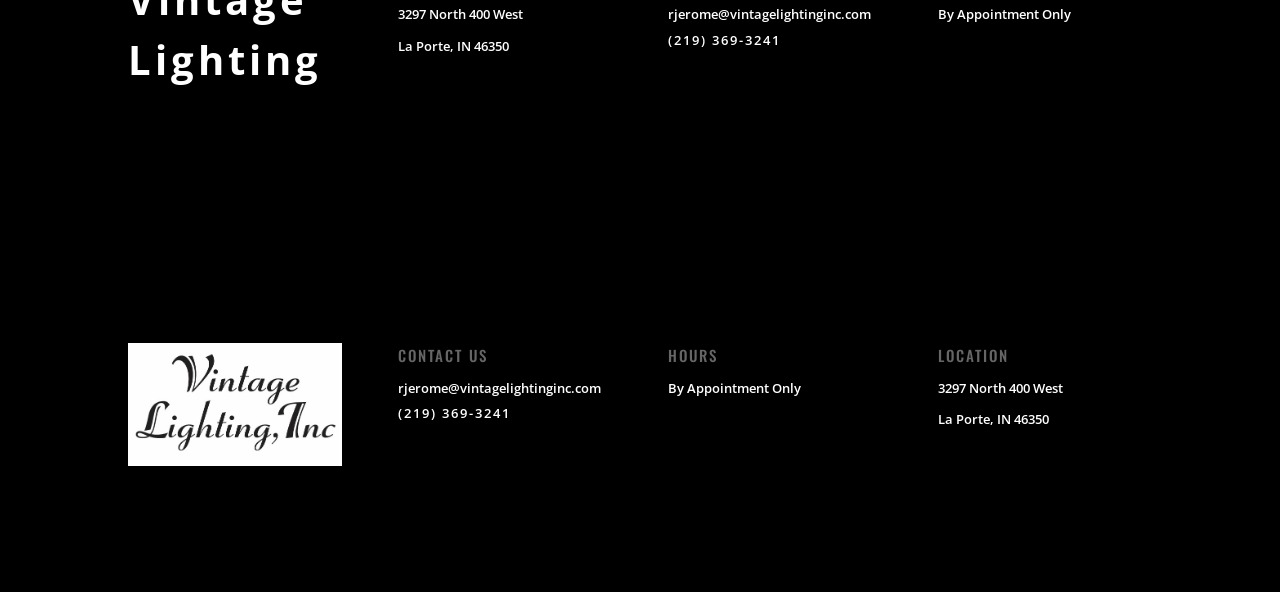What is the purpose of the webpage?
Use the information from the image to give a detailed answer to the question.

I inferred the purpose of the webpage by looking at the various elements on the page, including the address, phone number, email address, and hours of operation. The webpage appears to be providing contact information for a business or organization.